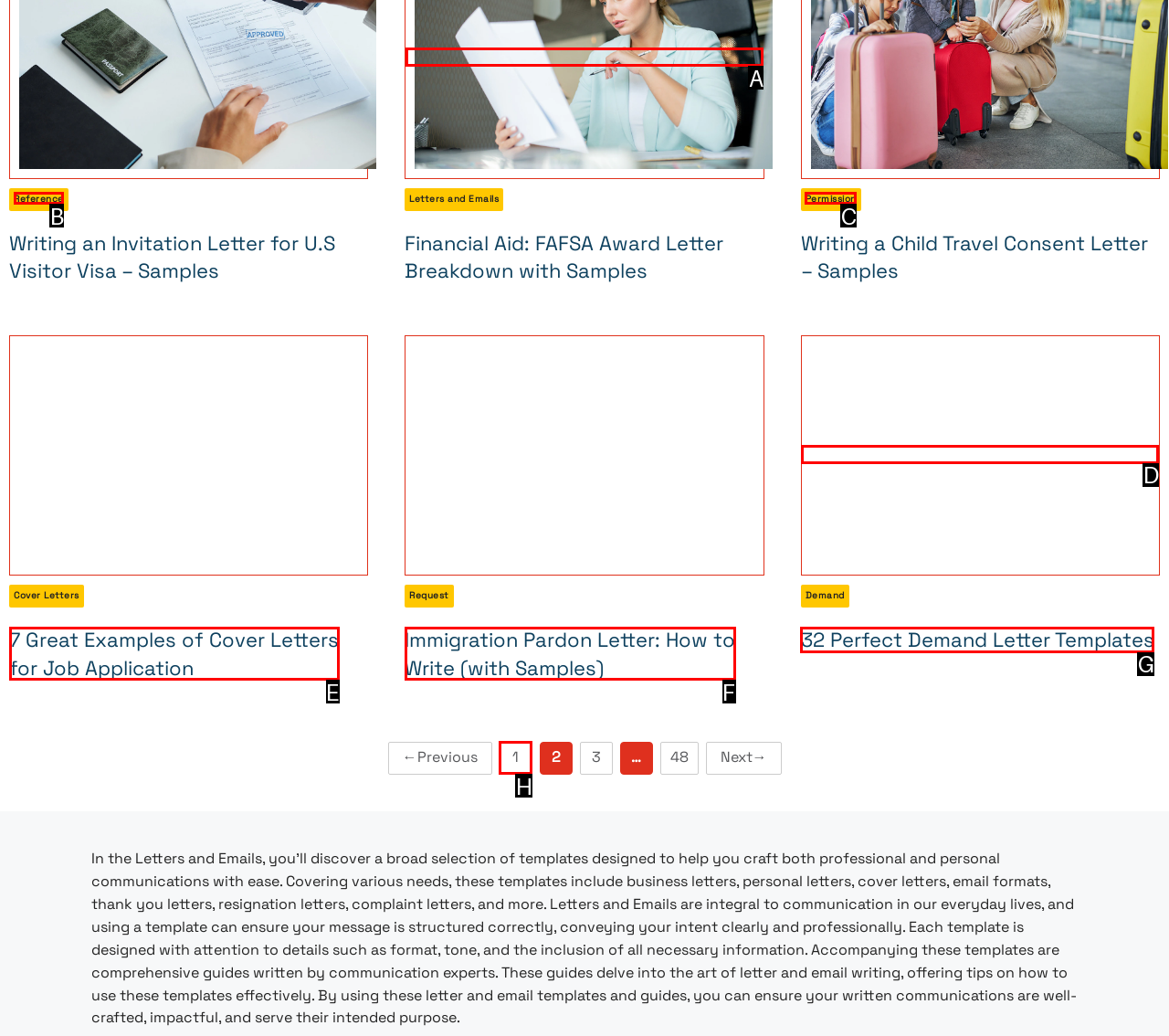Please provide the letter of the UI element that best fits the following description: 32 Perfect Demand Letter Templates
Respond with the letter from the given choices only.

G